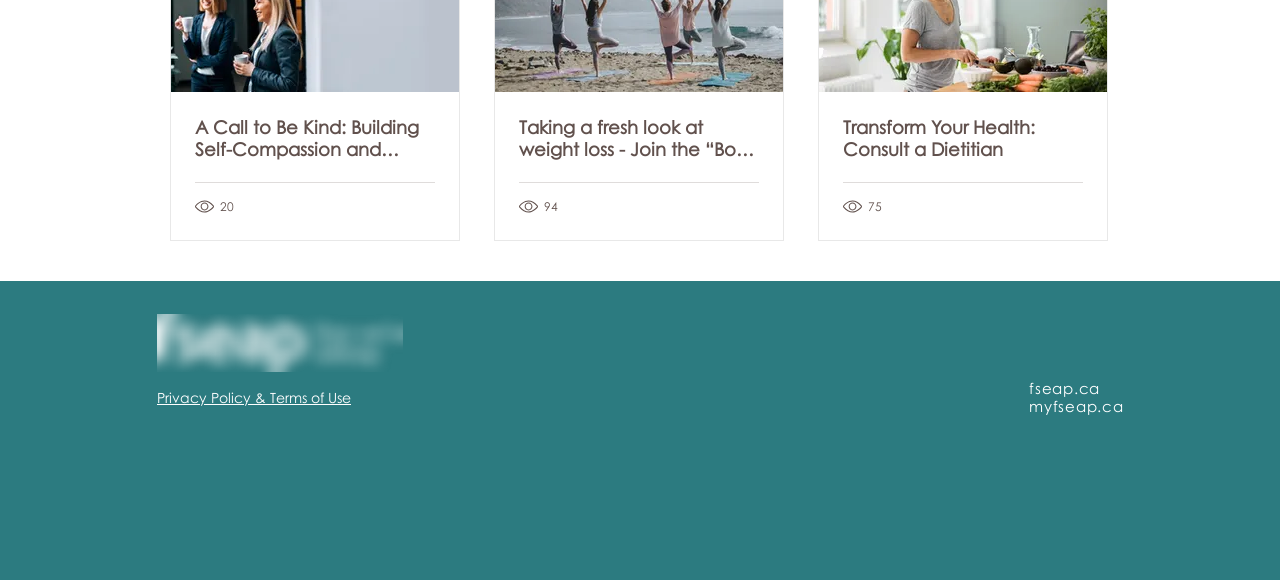Determine the bounding box coordinates of the UI element described by: "20".

[0.152, 0.34, 0.184, 0.373]